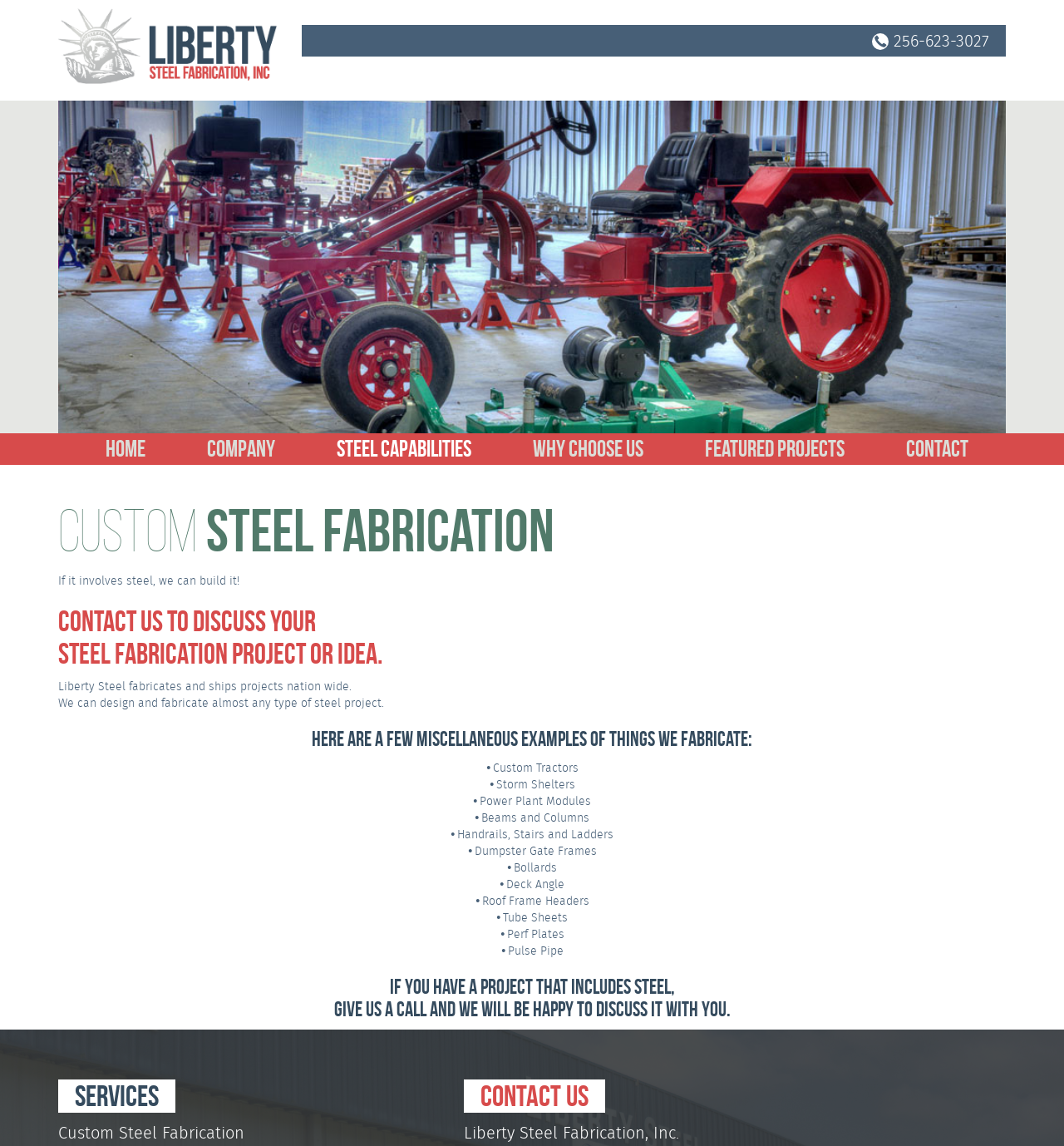Summarize the webpage with intricate details.

The webpage is about Liberty Steel Fabrication, a company that designs, fabricates, and builds various steel products. At the top left corner, there is a logo image with a link to the homepage. Next to the logo, there is a phone number link. 

The main navigation menu is located at the top center of the page, consisting of seven links: Home, Company, Steel Capabilities, Why Choose Us, Featured Projects, and Contact. 

Below the navigation menu, there is a heading that reads "Custom Steel Fabrication" followed by a brief description: "If it involves steel, we can build it!" The company's capabilities are highlighted, stating that they can design and fabricate almost any type of steel project and ship them nationwide.

The page then showcases various examples of miscellaneous steel fabrication projects, including custom tractors, storm shelters, power plant modules, beams and columns, handrails, stairs and ladders, dumpster gate frames, bollards, deck angle, roof frame headers, tube sheets, perf plates, and pulse pipe. 

Further down, there is a call-to-action heading, encouraging visitors to contact the company to discuss their steel fabrication project or idea. The page also features a "Services" section and a "Contact Us" section, which includes the company's name and contact information.